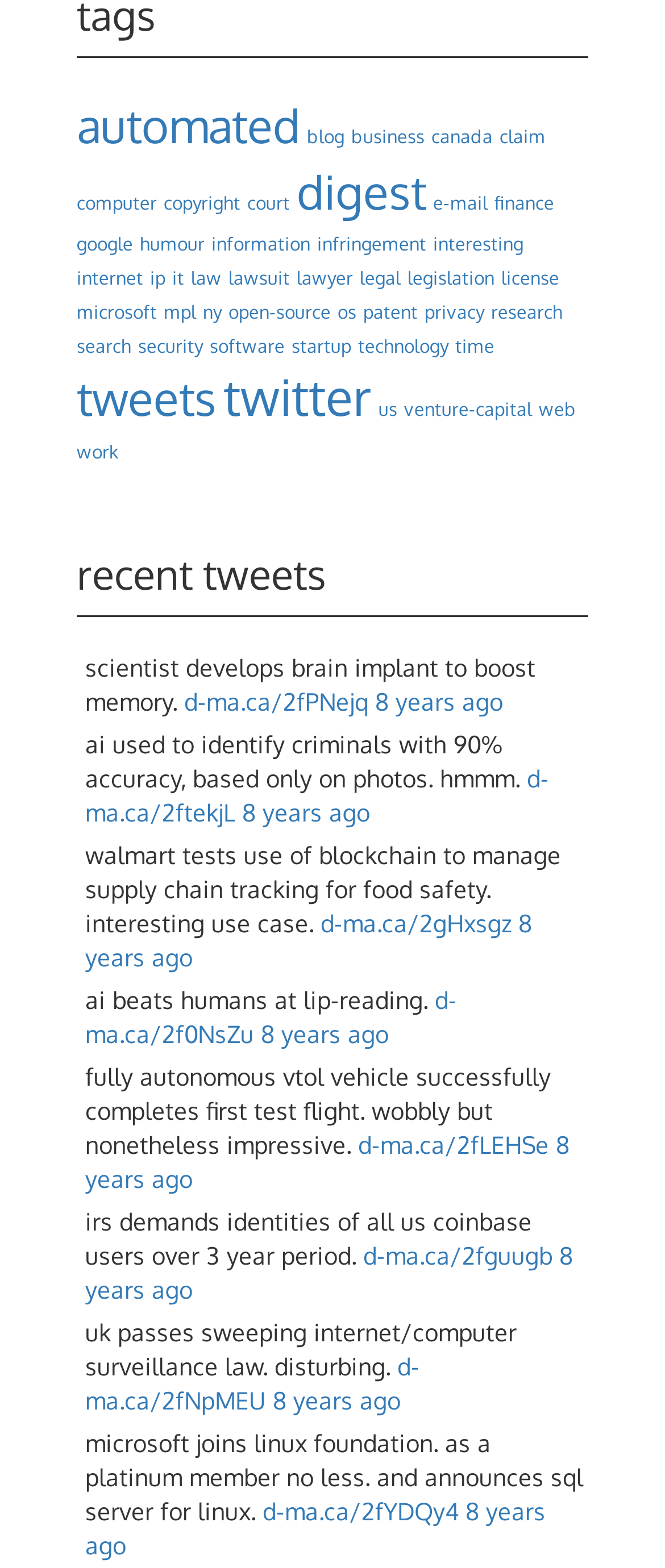Analyze the image and answer the question with as much detail as possible: 
What is the topic of the tweet 'scientist develops brain implant to boost memory'?

The tweet 'scientist develops brain implant to boost memory' suggests that the topic is related to scientific research and development, specifically in the field of neuroscience and memory enhancement.